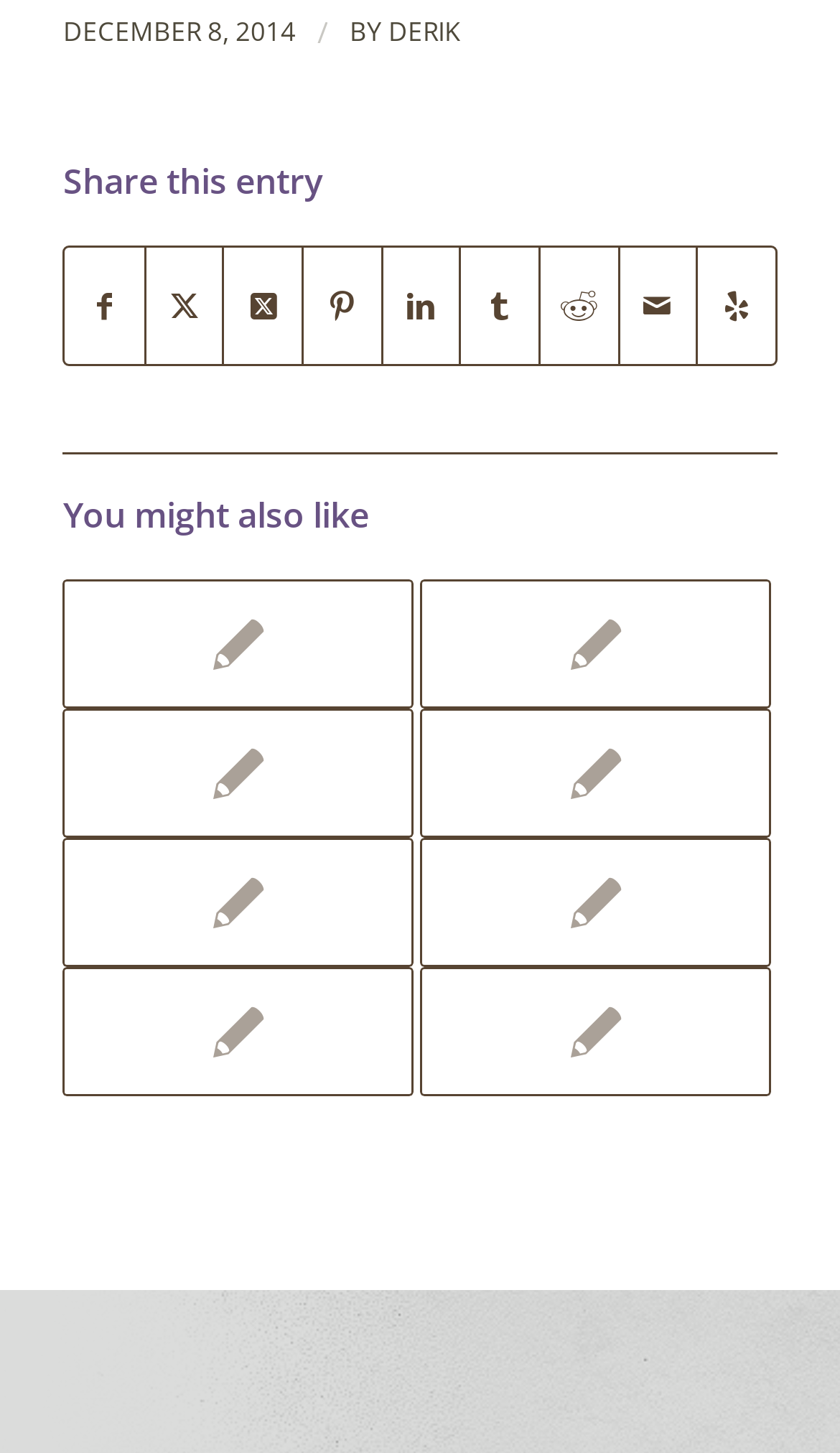Please specify the bounding box coordinates of the area that should be clicked to accomplish the following instruction: "Open the menu". The coordinates should consist of four float numbers between 0 and 1, i.e., [left, top, right, bottom].

None